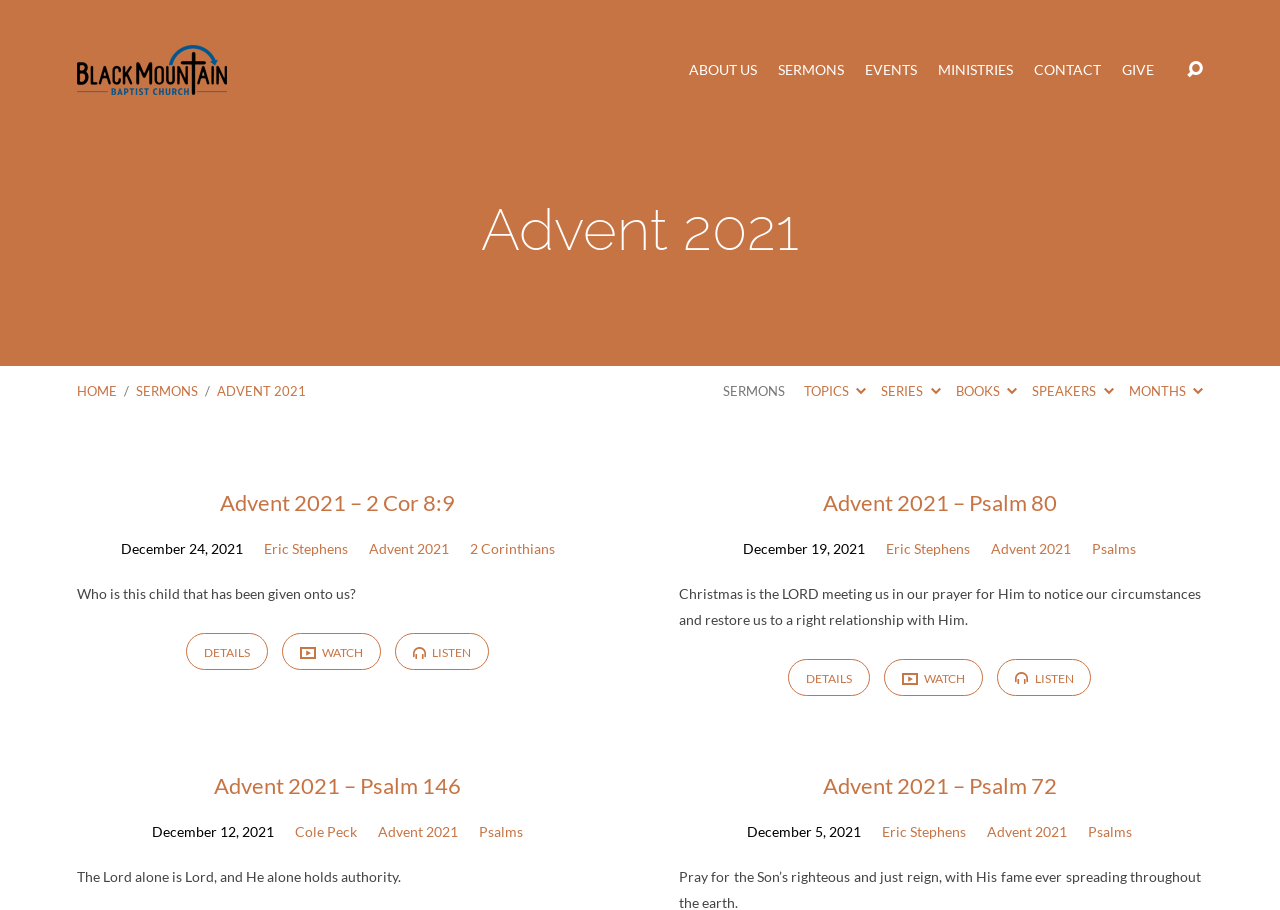Who preached the sermon on December 12, 2021?
Please answer the question as detailed as possible based on the image.

The preacher of the sermon on December 12, 2021 can be found by looking at the sermon series listed on the webpage. The sermon on December 12, 2021 is preached by Cole Peck, as indicated by the link 'Cole Peck' next to the sermon title.